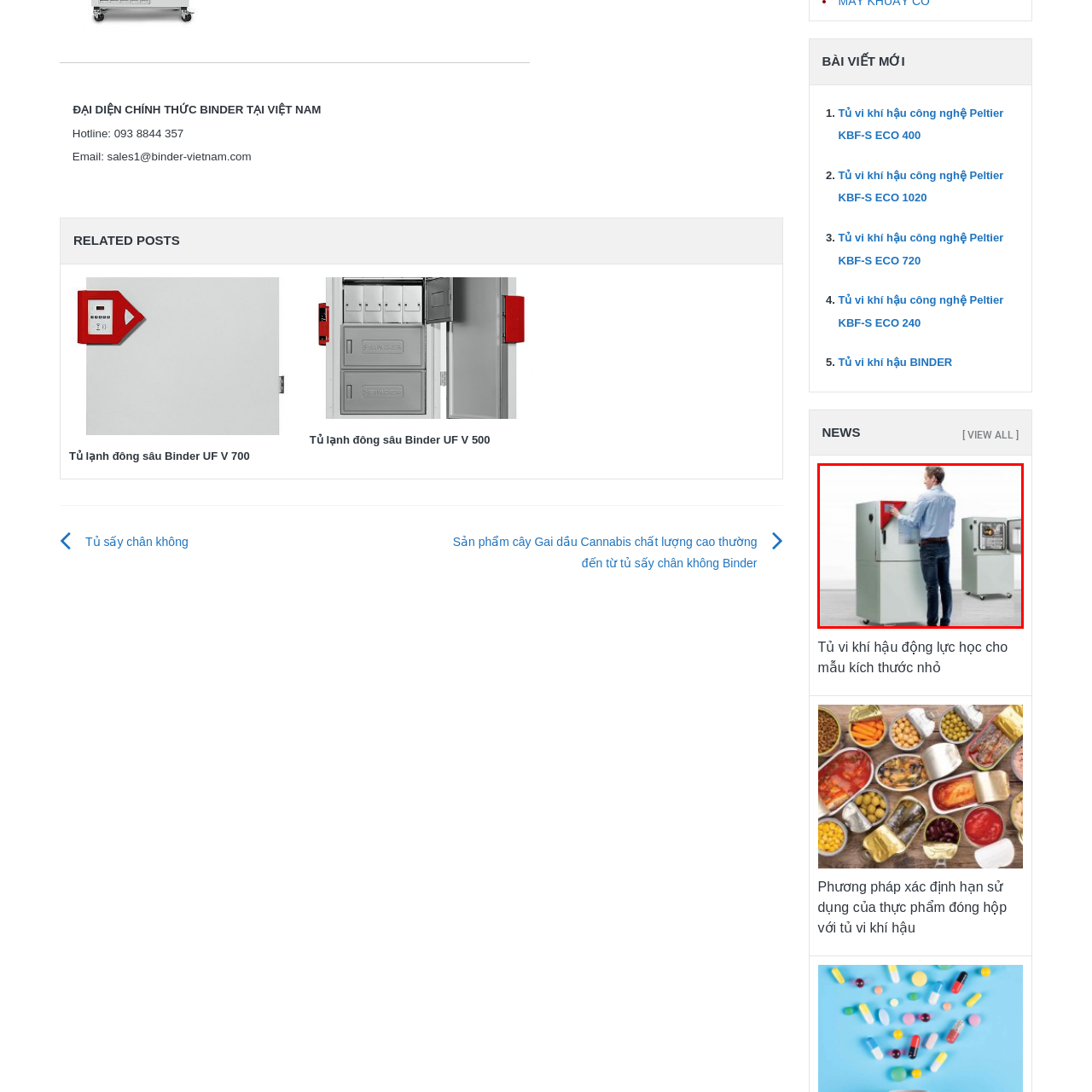Check the section outlined in red, What is the purpose of the red section? Please reply with a single word or phrase.

Ensuring visibility and ease of use